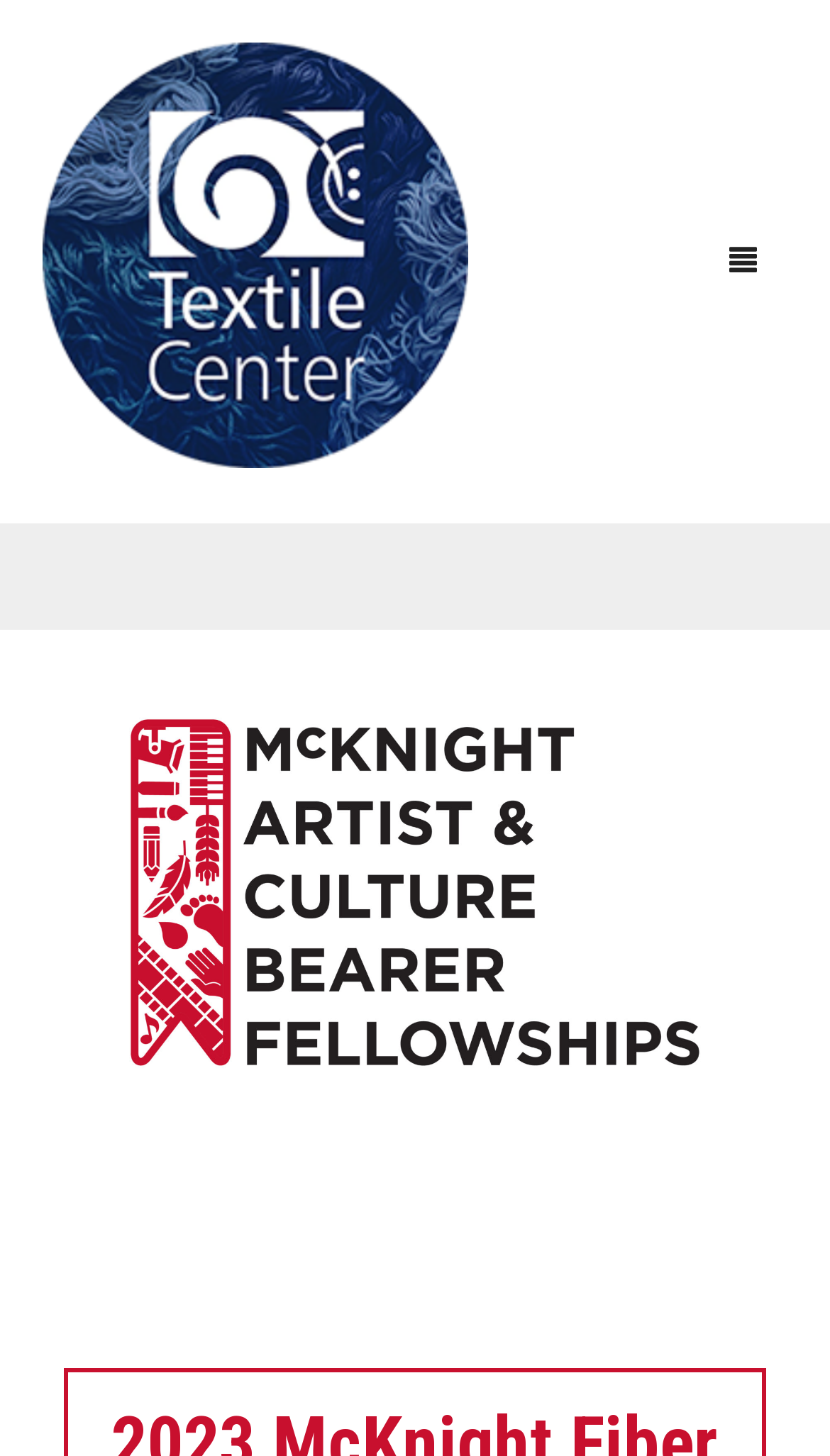Please find the bounding box coordinates (top-left x, top-left y, bottom-right x, bottom-right y) in the screenshot for the UI element described as follows: Declaration of Anti-Racism

[0.0, 0.556, 1.0, 0.622]